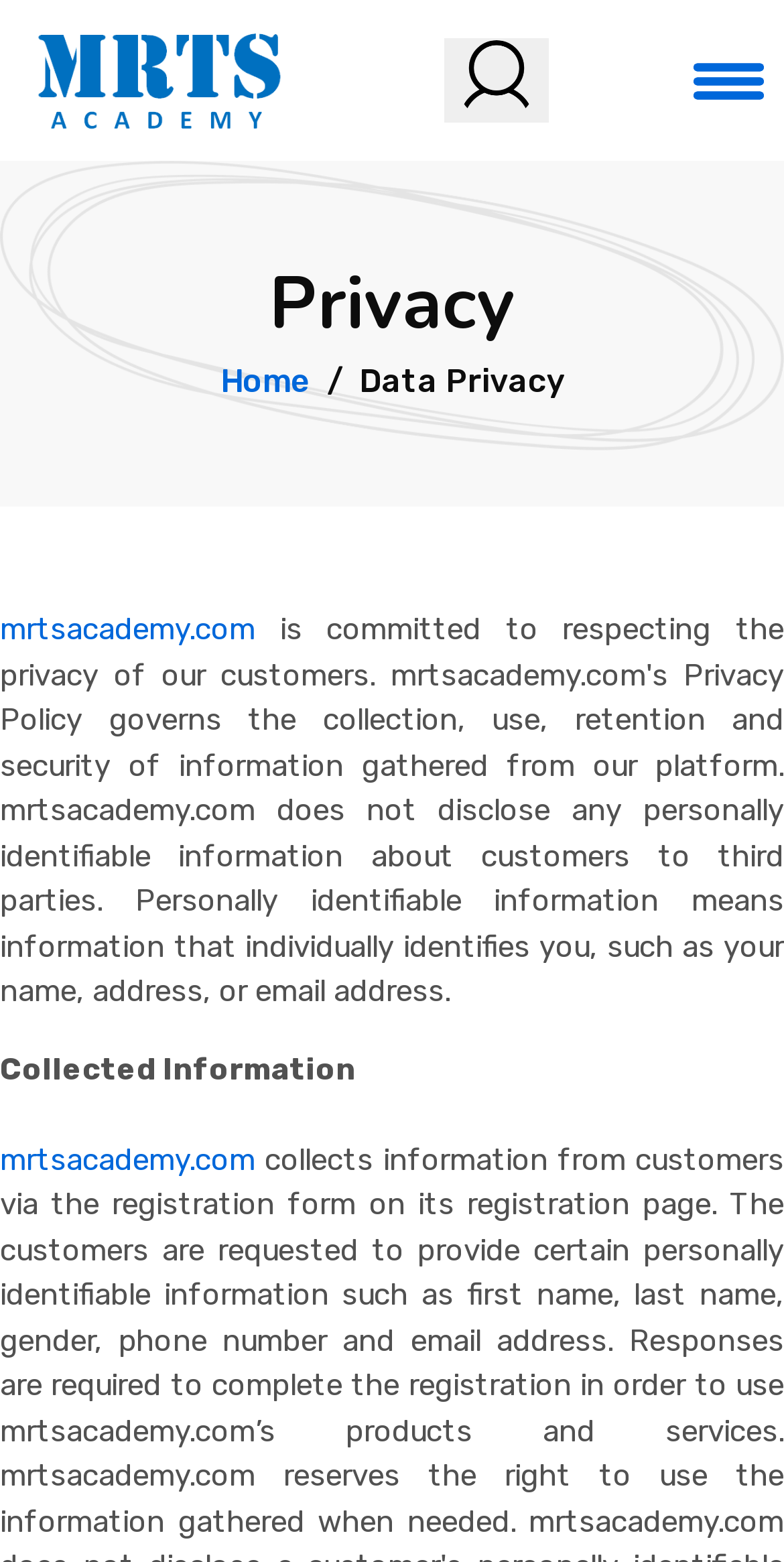Show the bounding box coordinates for the HTML element described as: "mrtsacademy.com".

[0.0, 0.731, 0.326, 0.754]